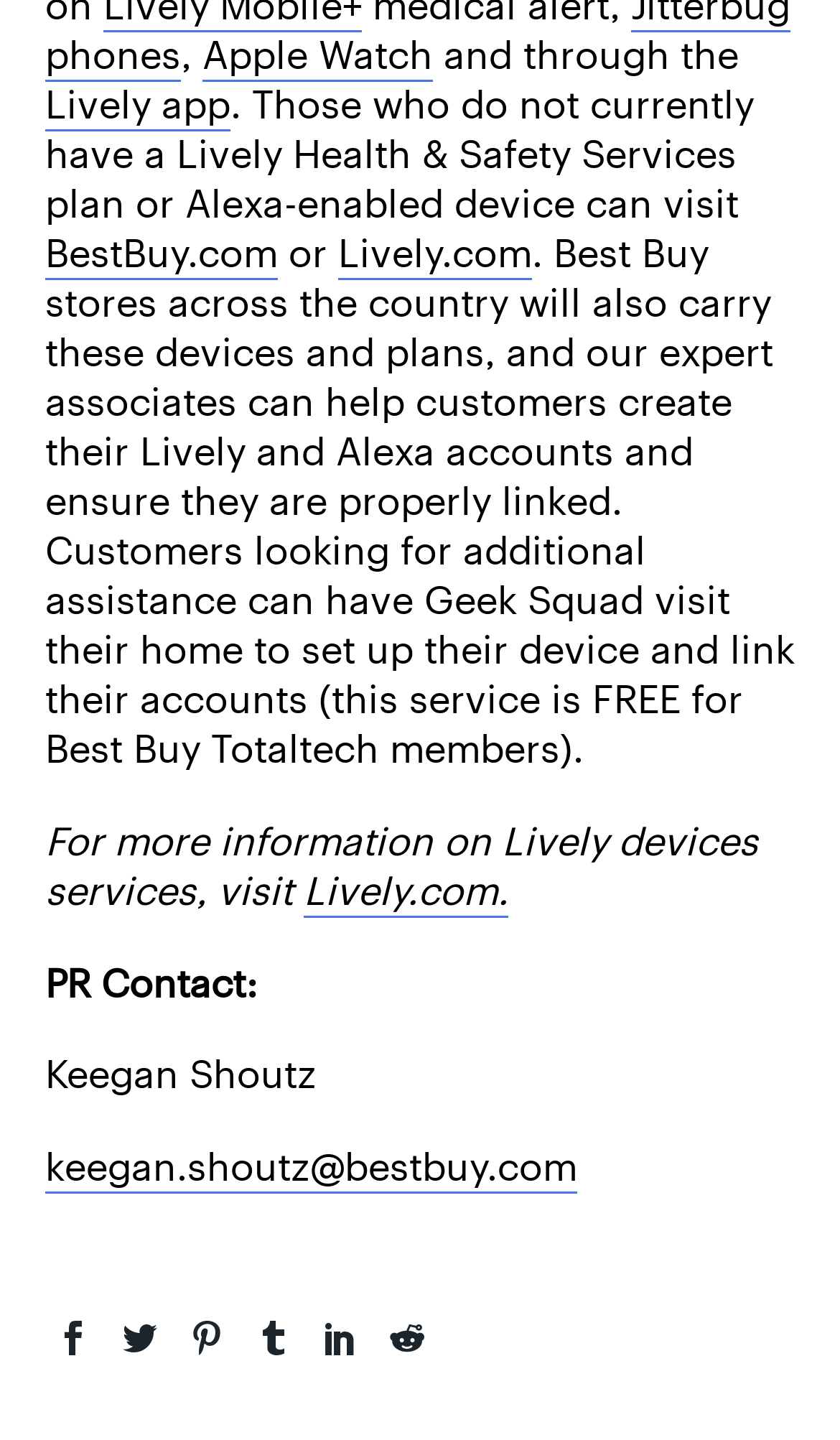What is the role of Geek Squad?
Offer a detailed and full explanation in response to the question.

According to the webpage, Geek Squad can visit customers' homes to set up their devices and link their accounts, and this service is free for Best Buy Totaltech members.